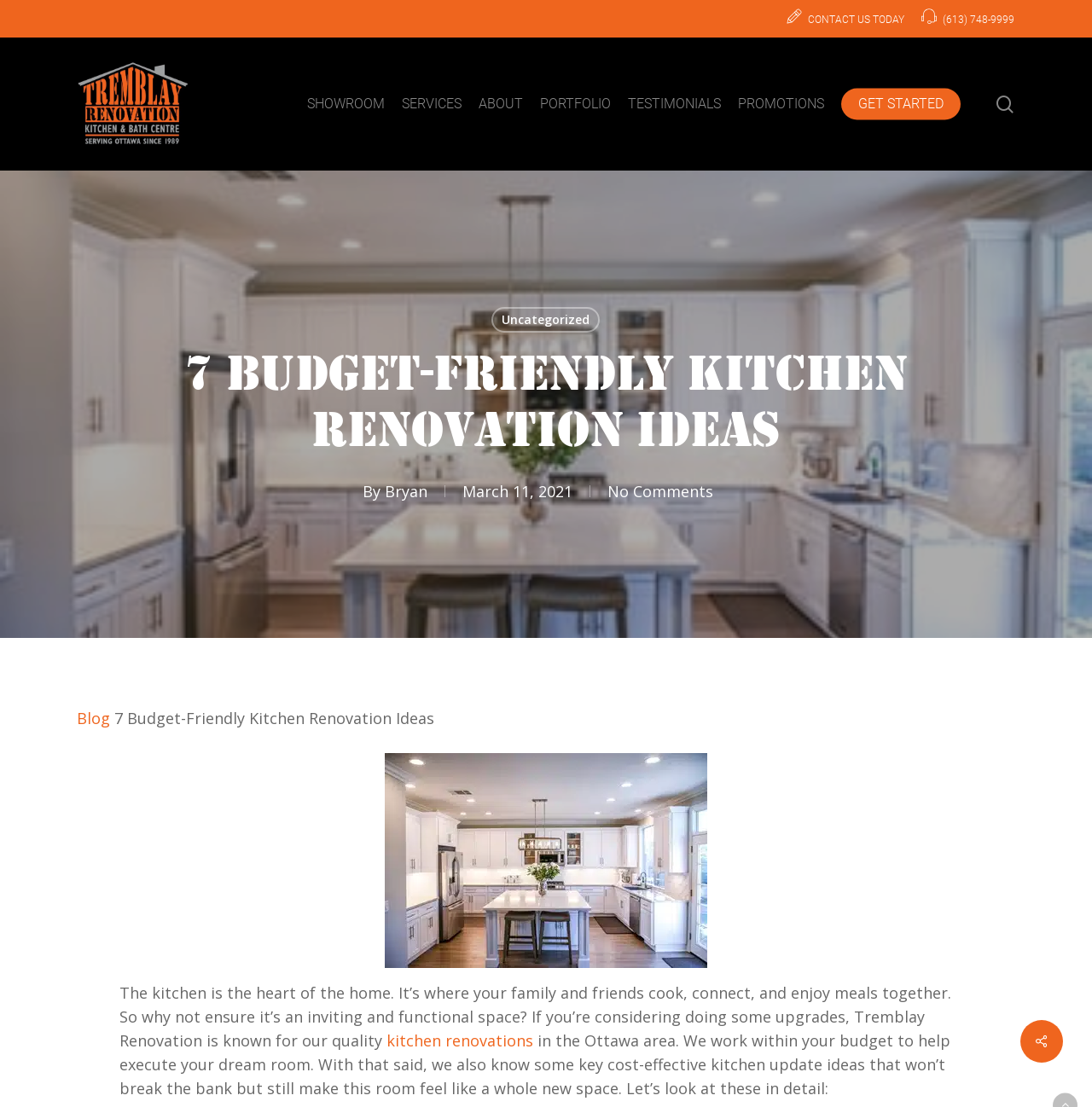Offer a detailed explanation of the webpage layout and contents.

This webpage is about cost-effective kitchen improvement ideas, specifically highlighting 7 budget-friendly kitchen renovation ideas. At the top right corner, there is a contact section with a "CONTACT US TODAY" link and a phone number "(613) 748-9999" accompanied by small images. Below this section, there is a search bar with a "Search" textbox and a "Close Search" link on the right side.

The top left corner features a logo of "Tremblay Renovation Inc." with a link to the company's homepage. Below the logo, there is a navigation menu with links to "SHOWROOM", "SERVICES", "ABOUT", "PORTFOLIO", "TESTIMONIALS", "PROMOTIONS", and "GET STARTED".

The main content of the webpage is an article titled "7 BUDGET-FRIENDLY KITCHEN RENOVATION IDEAS" with a heading and a brief introduction. The article is written by "Bryan" and was published on "March 11, 2021". There is a link to the blog section at the top left corner of the article.

The article features a large image of a newly renovated kitchen, followed by a paragraph of text that discusses the importance of having a functional and inviting kitchen space. The text also mentions Tremblay Renovation's expertise in kitchen renovations in the Ottawa area. There is a link to "kitchen renovations" within the text.

The webpage has a total of 7 links to other sections, including "Uncategorized" and "Blog", and 2 small images accompanying the contact information. There is also a small icon at the bottom right corner of the page.